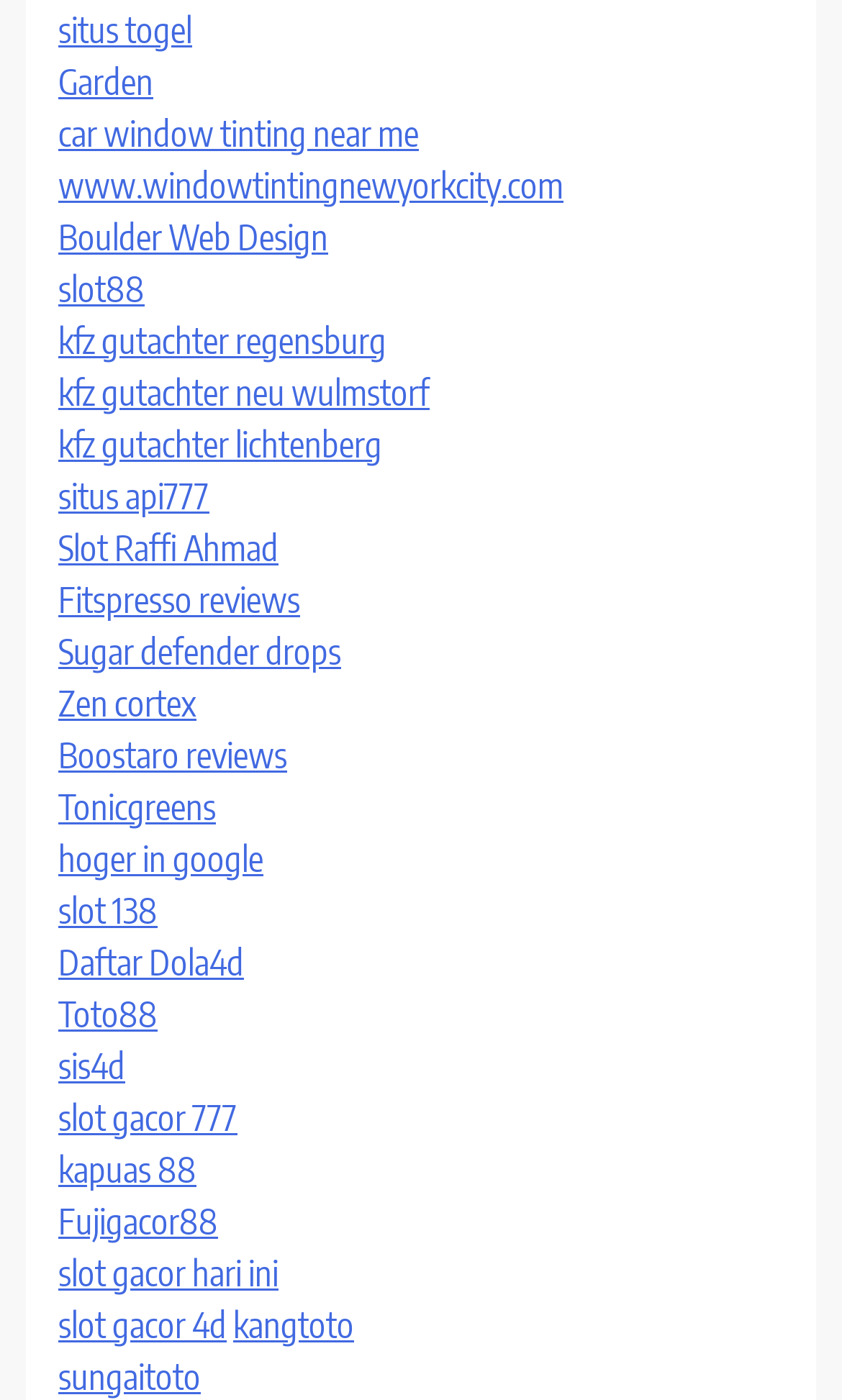Provide the bounding box coordinates of the area you need to click to execute the following instruction: "Play Slot88".

[0.069, 0.191, 0.172, 0.222]